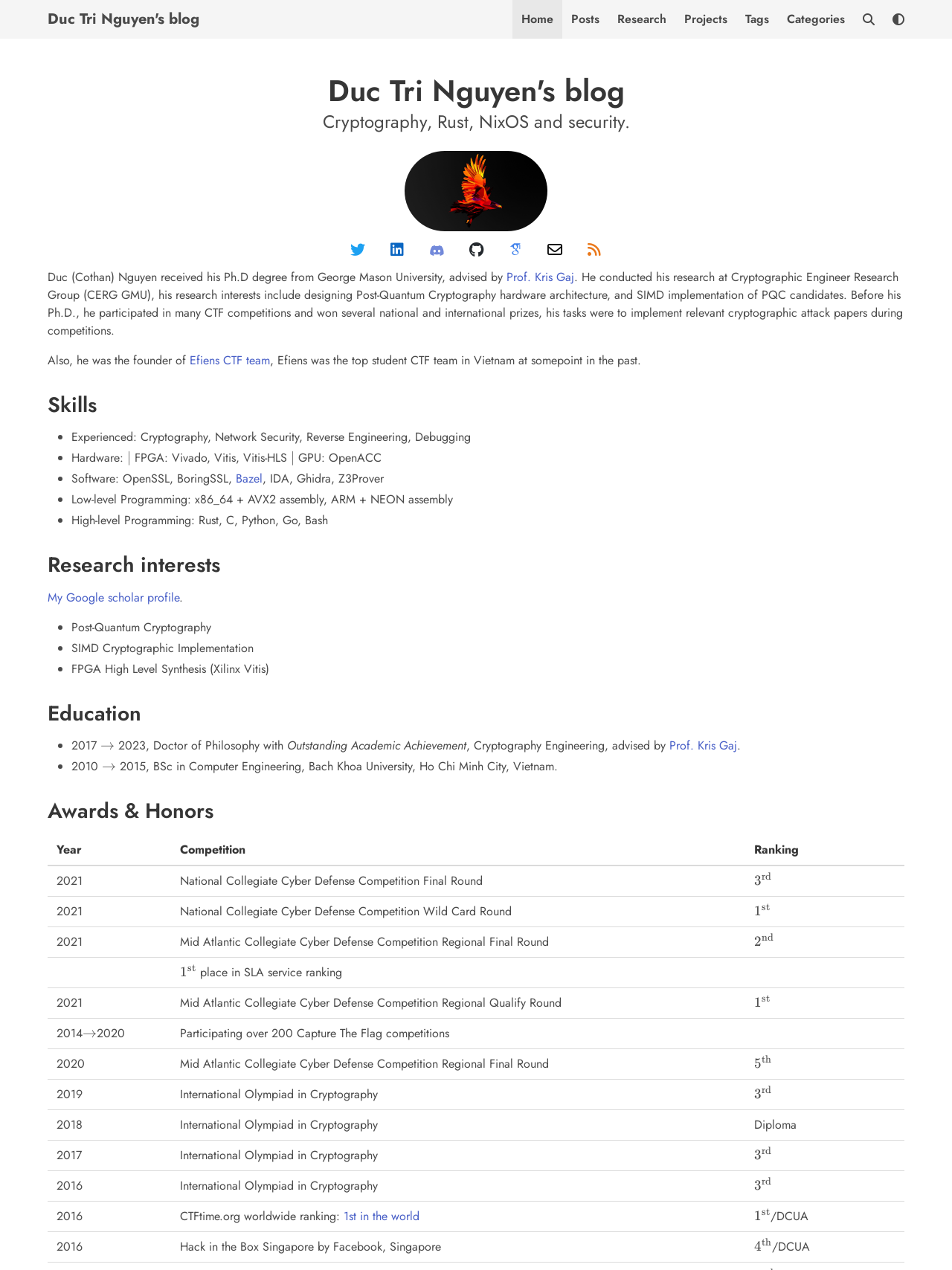Can you find the bounding box coordinates for the element to click on to achieve the instruction: "Click on the 'Home' link"?

[0.538, 0.0, 0.591, 0.03]